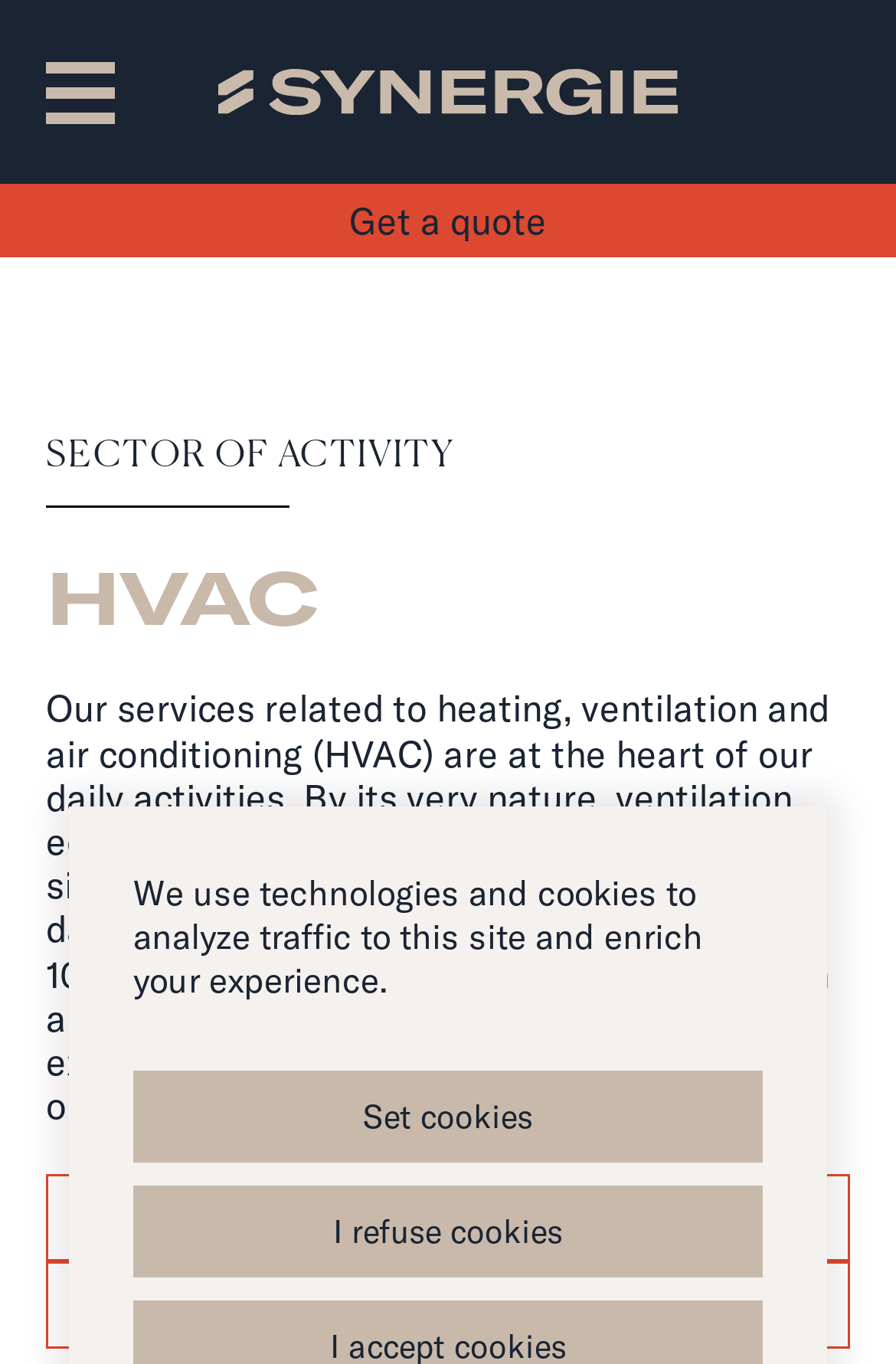Locate the UI element described as follows: "I refuse cookies". Return the bounding box coordinates as four float numbers between 0 and 1 in the order [left, top, right, bottom].

[0.149, 0.869, 0.851, 0.937]